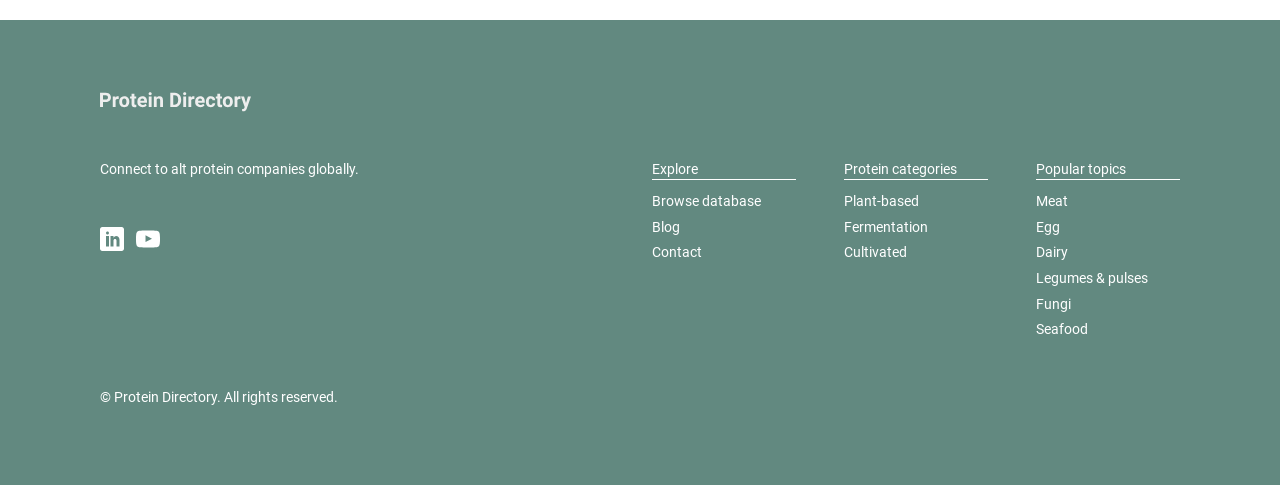Can you specify the bounding box coordinates for the region that should be clicked to fulfill this instruction: "Visit our LinkedIn".

[0.078, 0.468, 0.097, 0.518]